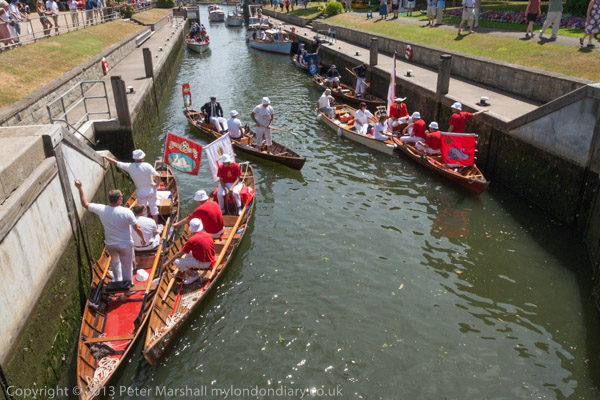Summarize the image with a detailed caption.

The image captures a vibrant scene of a boating event, set in a picturesque canal. Several traditional wooden boats are navigating through the waterway, showcasing the lively atmosphere of the day. Participants, dressed in white shirts and distinct red hats, are visible both on the boats and along the canal's edge. Flags flutter gently from some of the boats, adding a splash of color to the serene surroundings. The sunlight casts a warm glow on the scene, while the lush greenery and well-maintained banks provide a beautiful backdrop. This gathering appears to celebrate local tradition and camaraderie, with boaters actively engaging in the festivities.